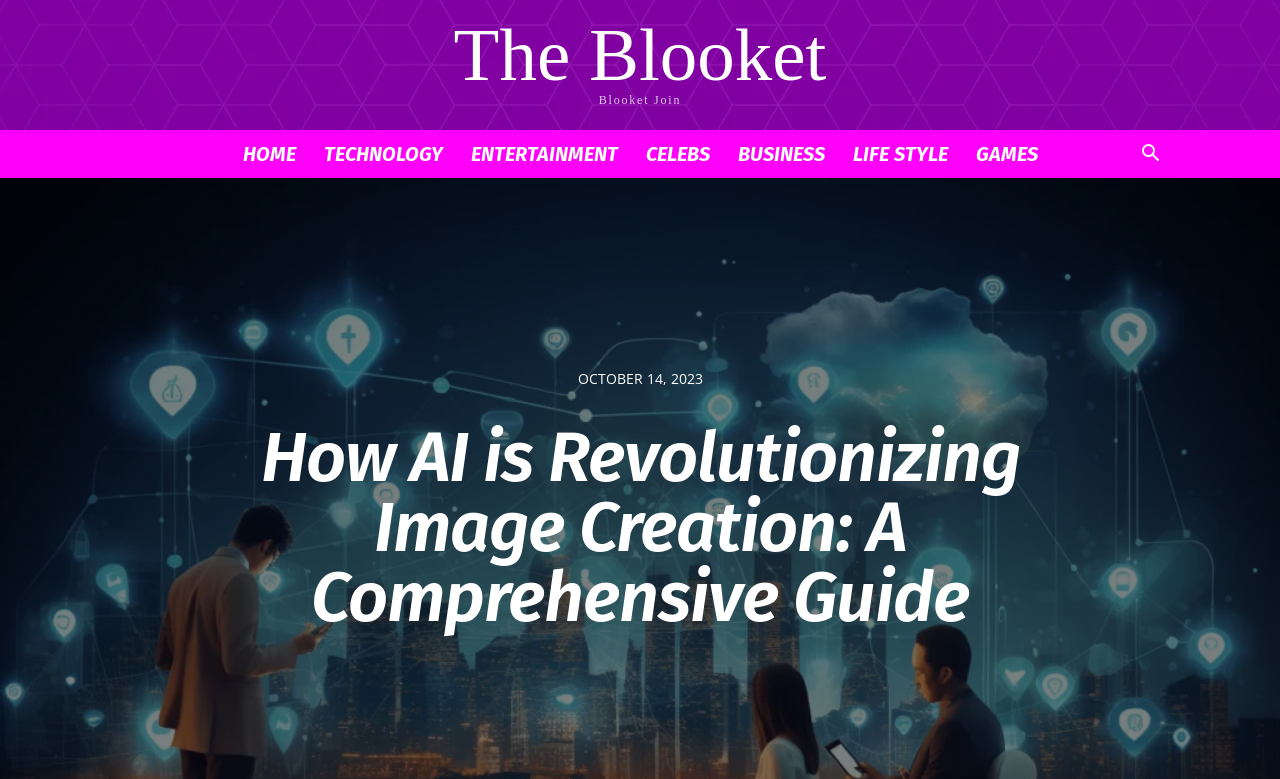What is the date of the article?
Look at the image and respond with a single word or a short phrase.

OCTOBER 14, 2023